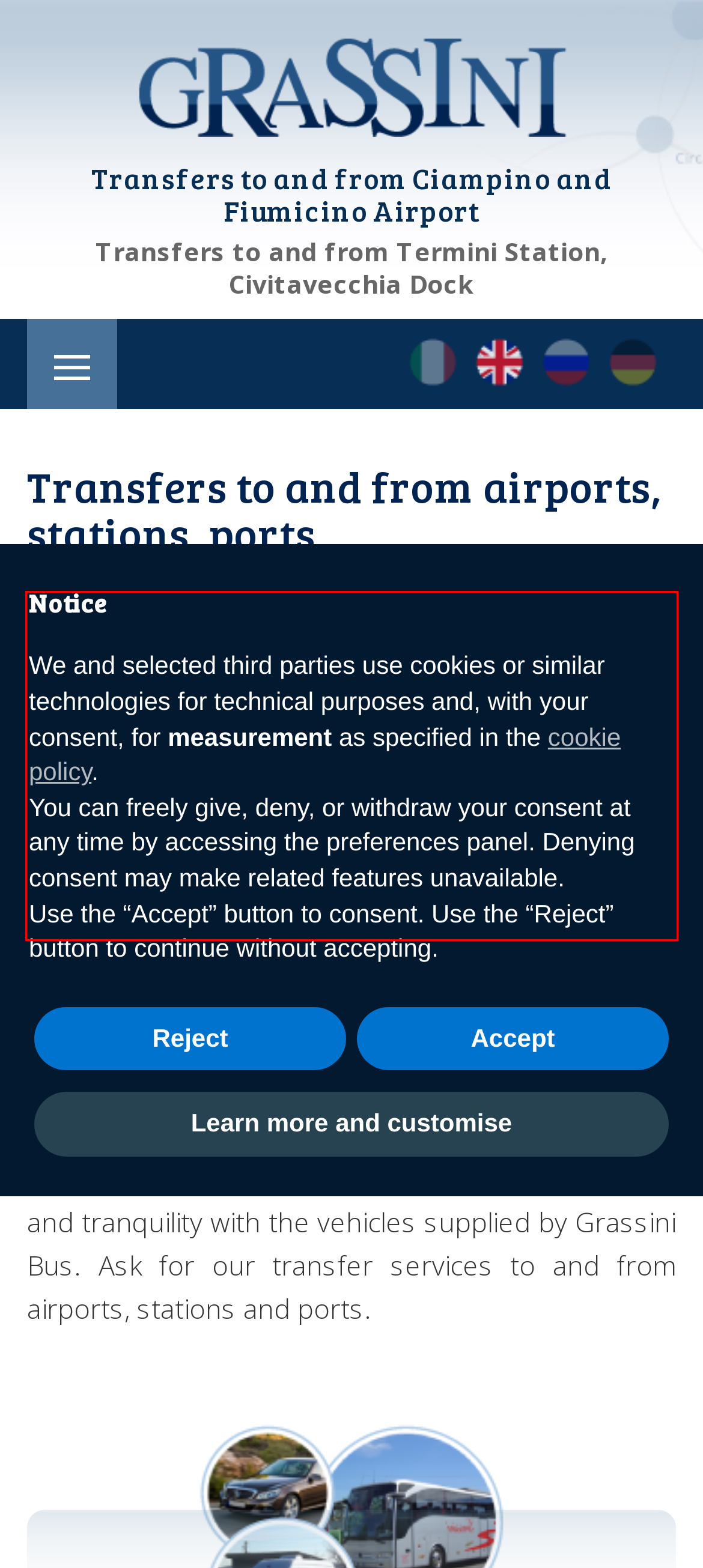Observe the screenshot of the webpage that includes a red rectangle bounding box. Conduct OCR on the content inside this red bounding box and generate the text.

GRASSINI BUS in Rome provides transfers to and from Fiumicino airport and Ciampino, transfers to and from FS Termini station and Tiburtina, transfers to and from Civitavecchia dock, cruiseship trips to Civitavecchia, services for foreign delegations, conference services, hotels shuttles, business meeting transfers, conferences, meetings and wedding and ceremonial services.